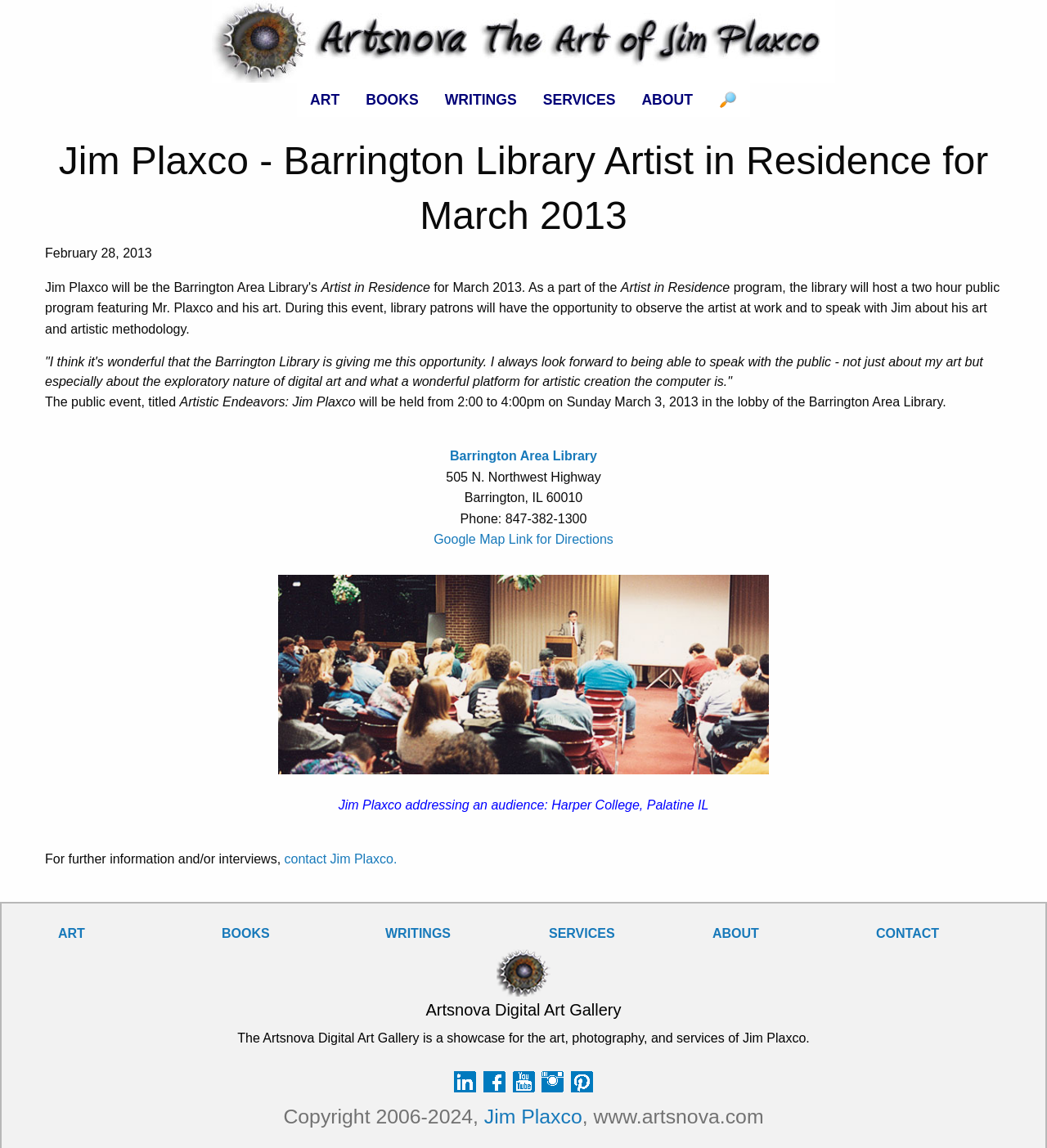Locate the coordinates of the bounding box for the clickable region that fulfills this instruction: "Click the 'CONTACT' link".

[0.837, 0.808, 0.897, 0.819]